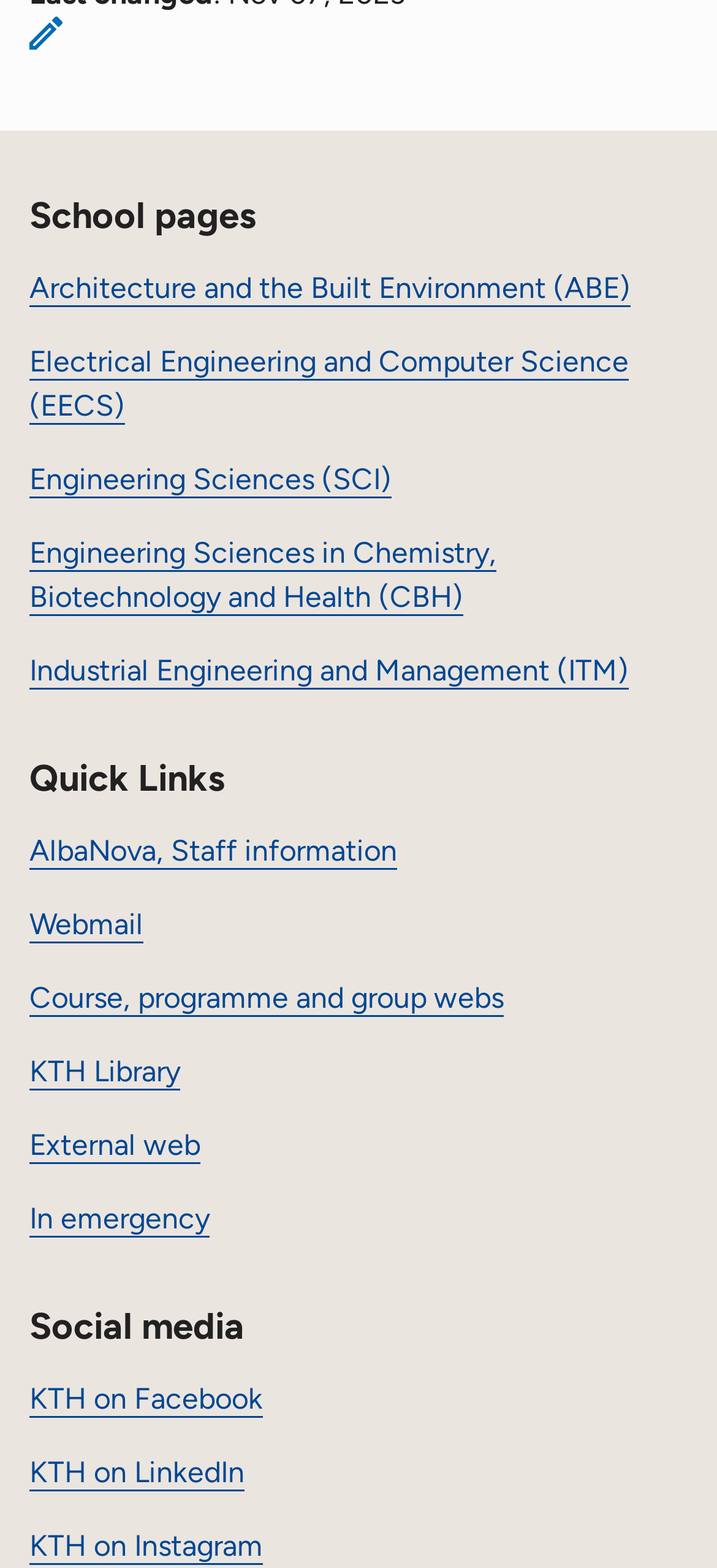Provide a single word or phrase to answer the given question: 
How many headings are there on the webpage?

3